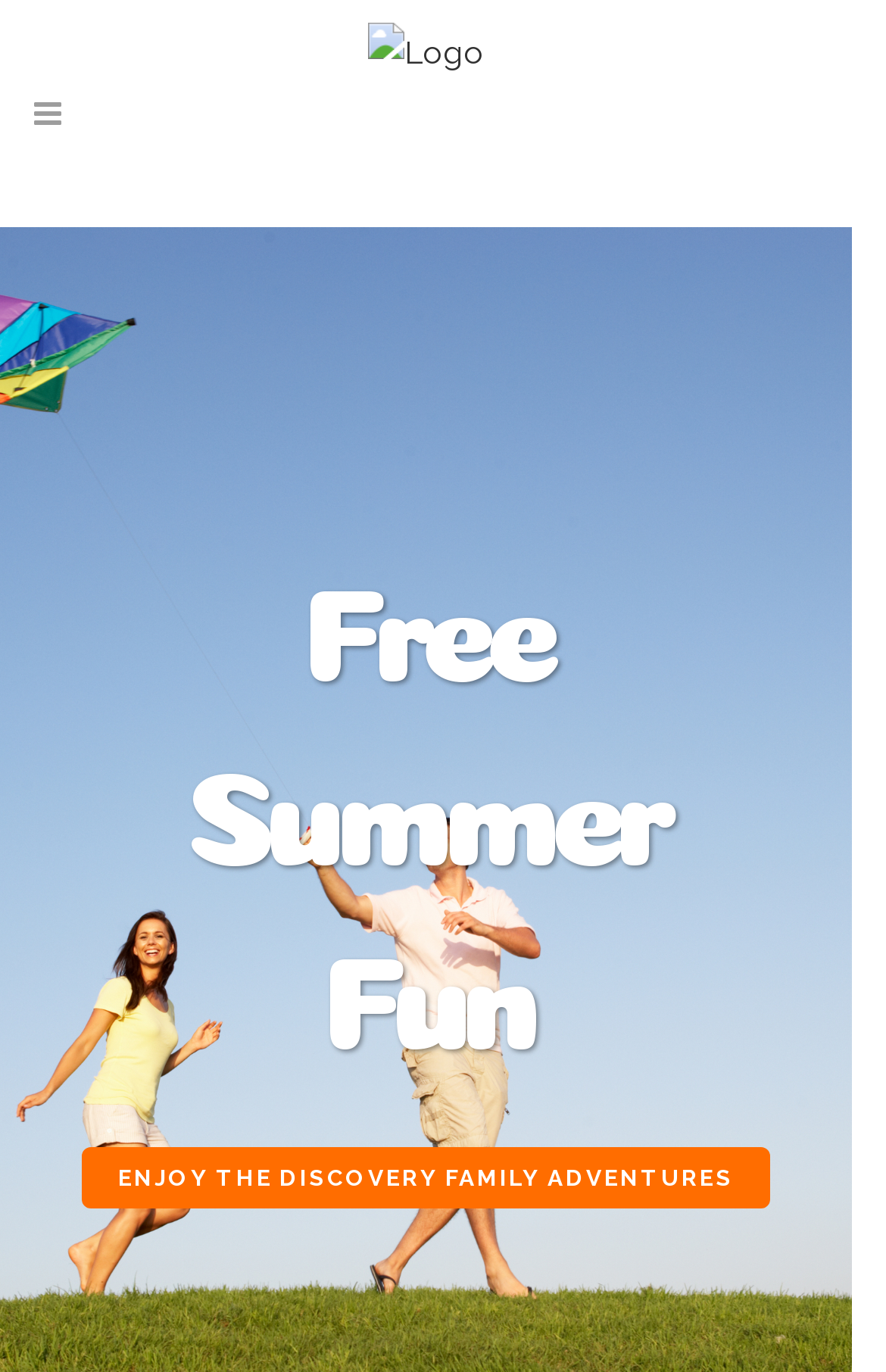Identify the main heading of the webpage and provide its text content.

Welcome to Cedar City's Adventure Hub